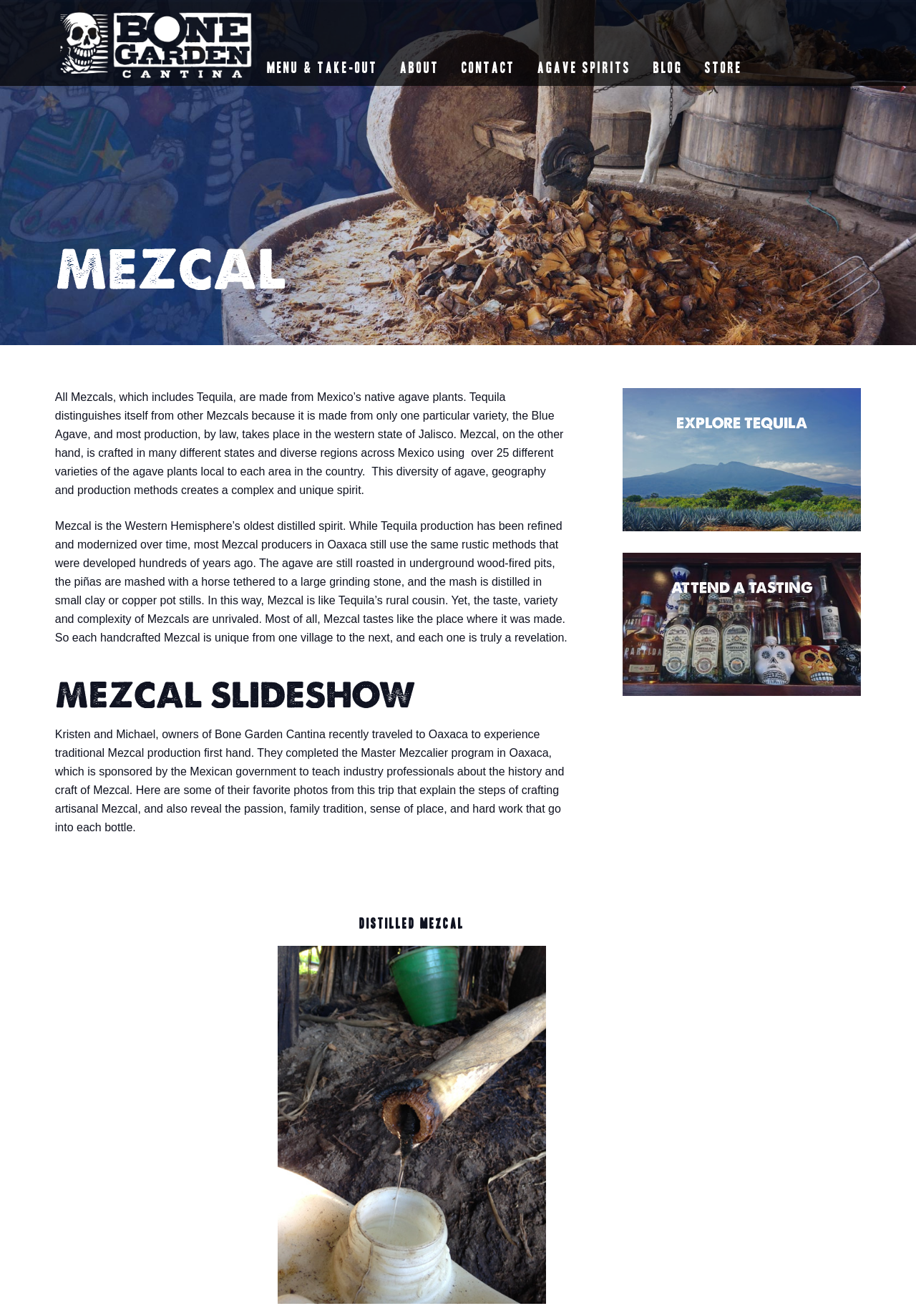Identify the bounding box coordinates for the element you need to click to achieve the following task: "View the 'MEZCAL SLIDESHOW'". The coordinates must be four float values ranging from 0 to 1, formatted as [left, top, right, bottom].

[0.06, 0.512, 0.62, 0.545]